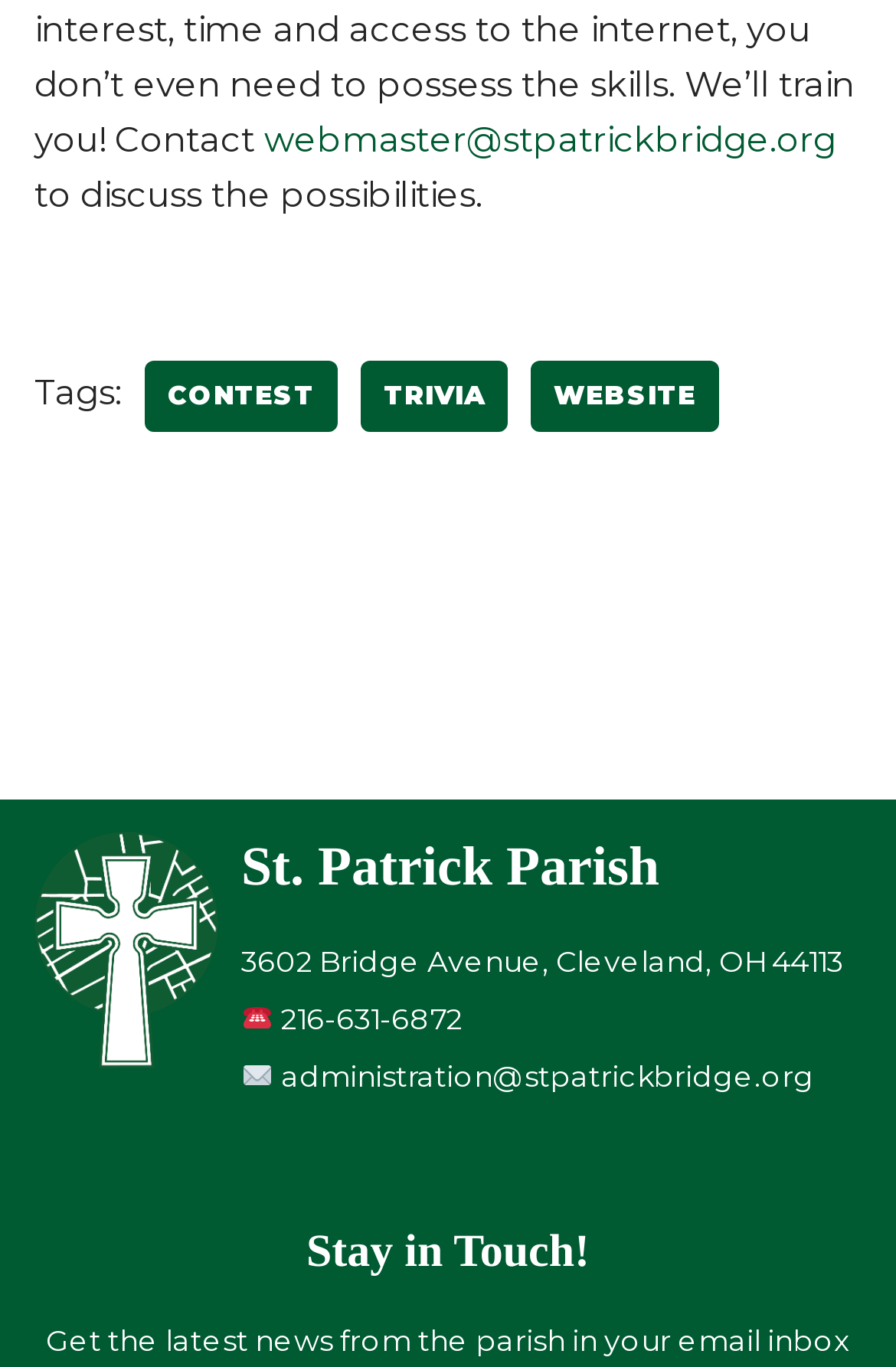Find the bounding box of the UI element described as: "website". The bounding box coordinates should be given as four float values between 0 and 1, i.e., [left, top, right, bottom].

[0.592, 0.264, 0.803, 0.316]